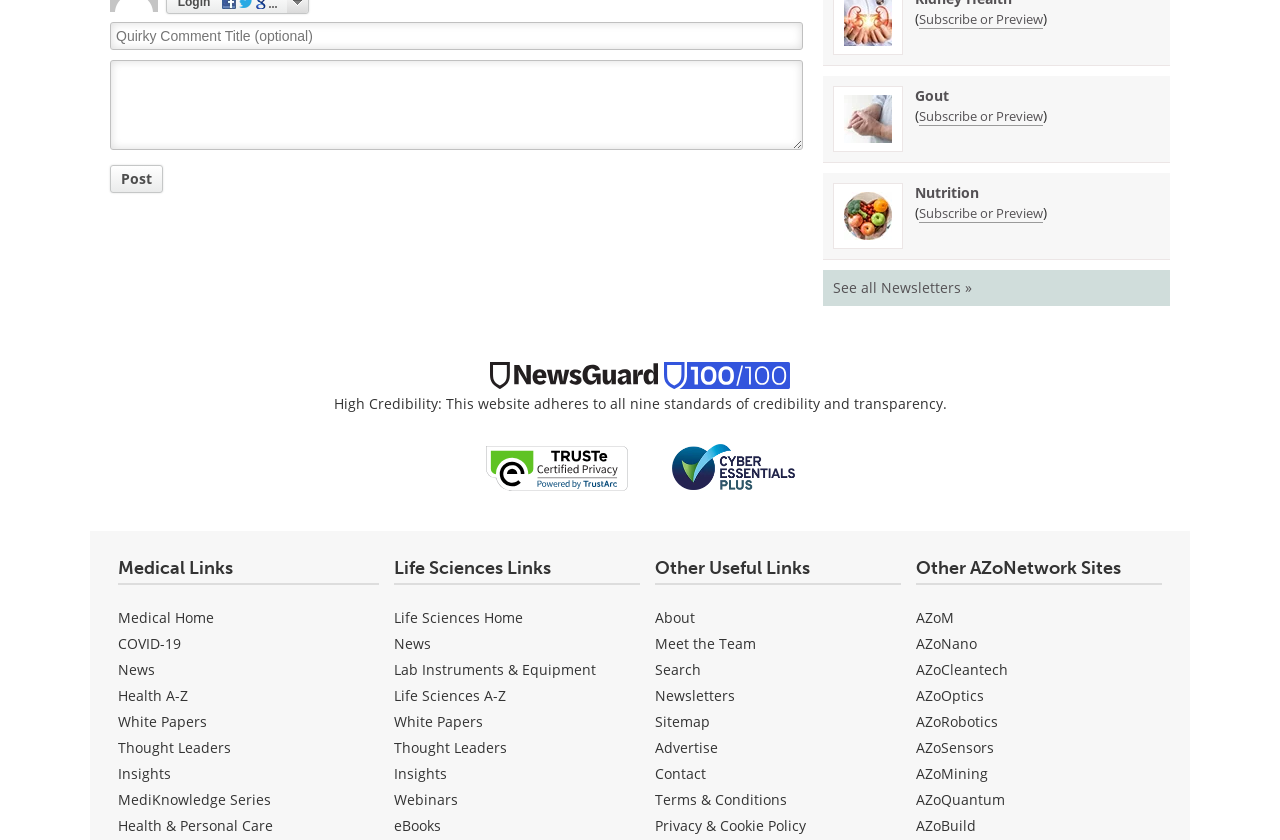Determine the bounding box coordinates for the region that must be clicked to execute the following instruction: "Post a new comment".

[0.086, 0.071, 0.628, 0.178]